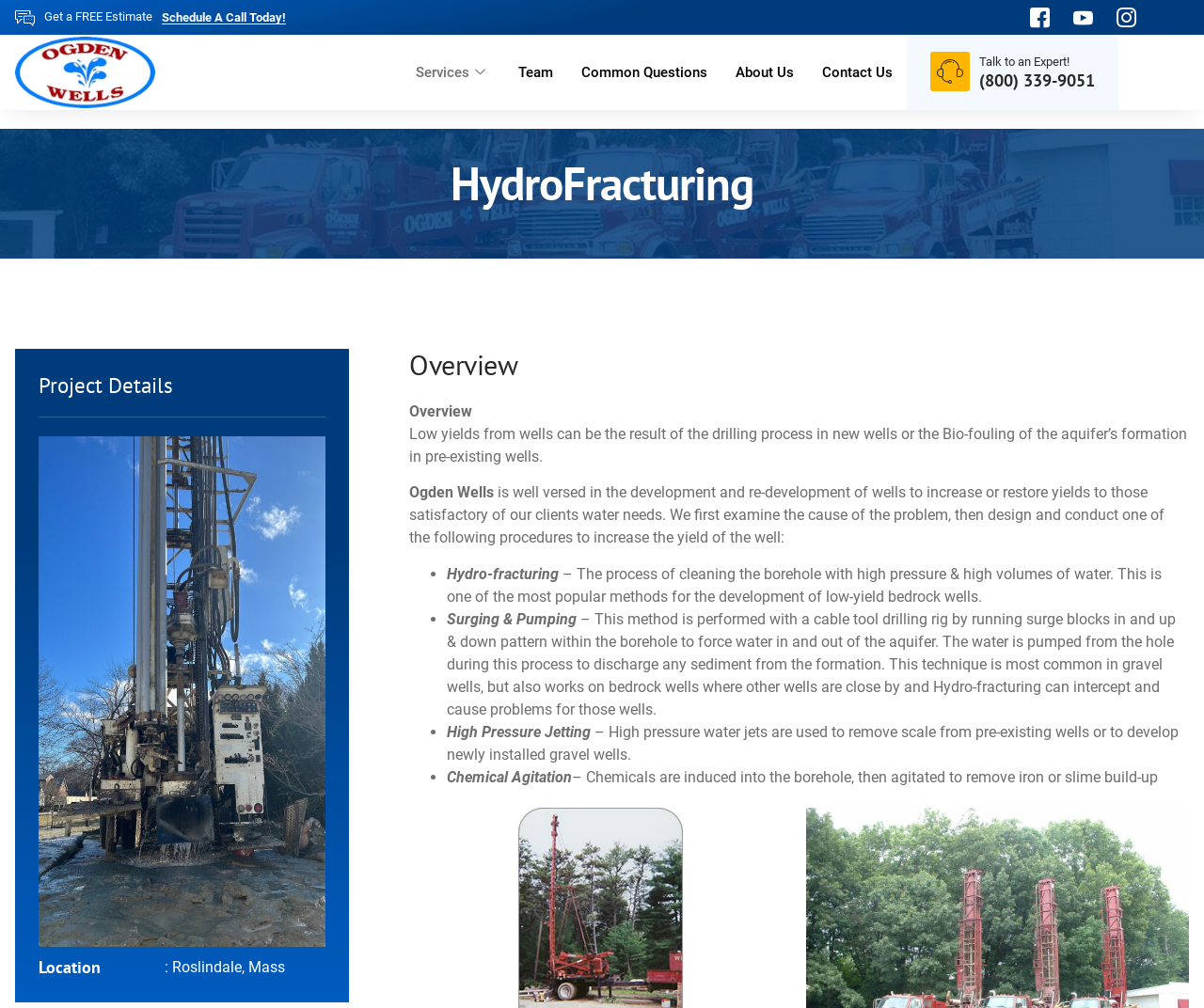Can you give a comprehensive explanation to the question given the content of the image?
What is the phone number to talk to an expert?

I found the answer by looking at the static text that says '(800) 339-9051' next to the 'Talk to an Expert!' text.